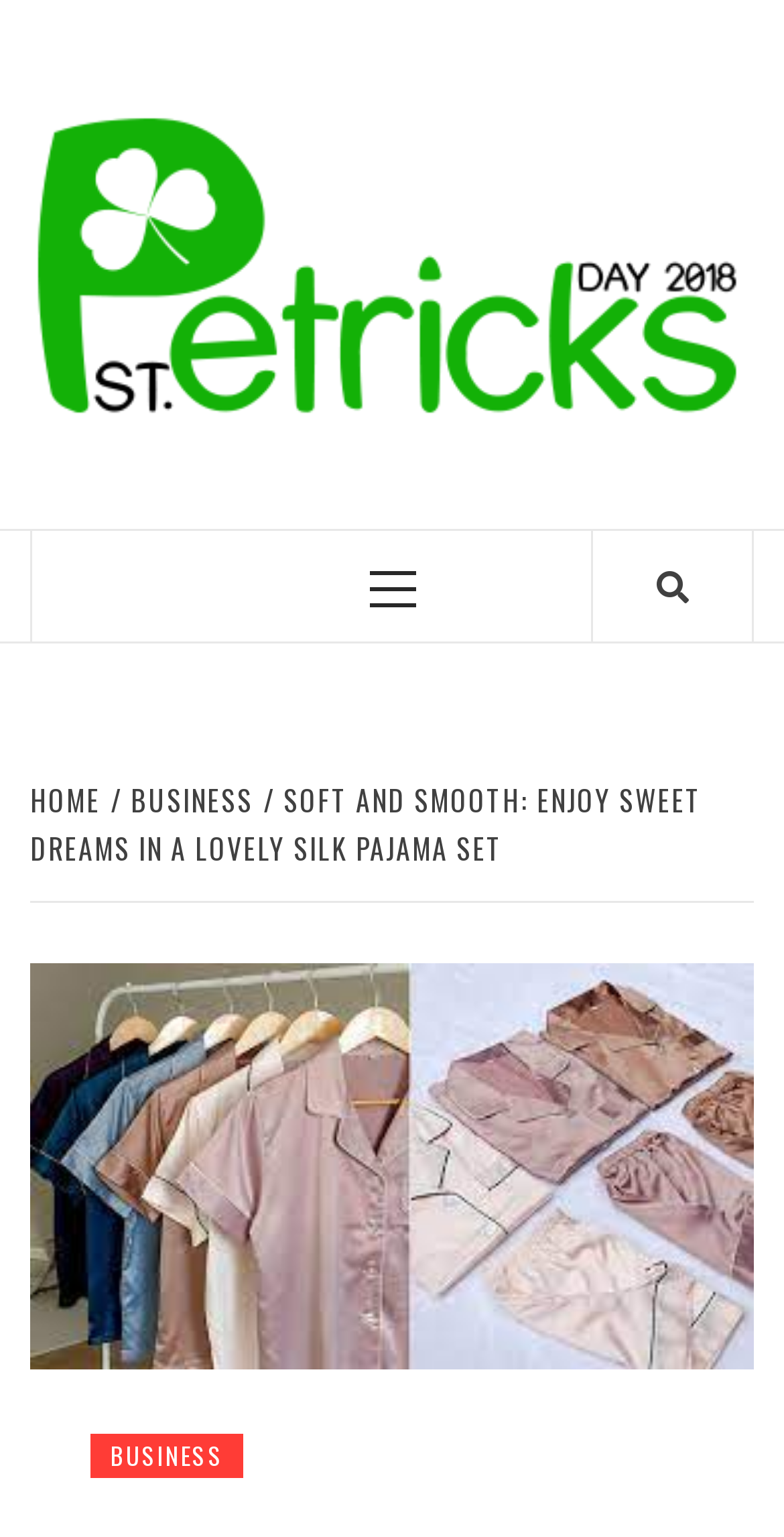What is the category of the current article?
Please describe in detail the information shown in the image to answer the question.

By examining the link '/ BUSINESS' in the breadcrumb navigation, it can be inferred that the current article belongs to the BUSINESS category.